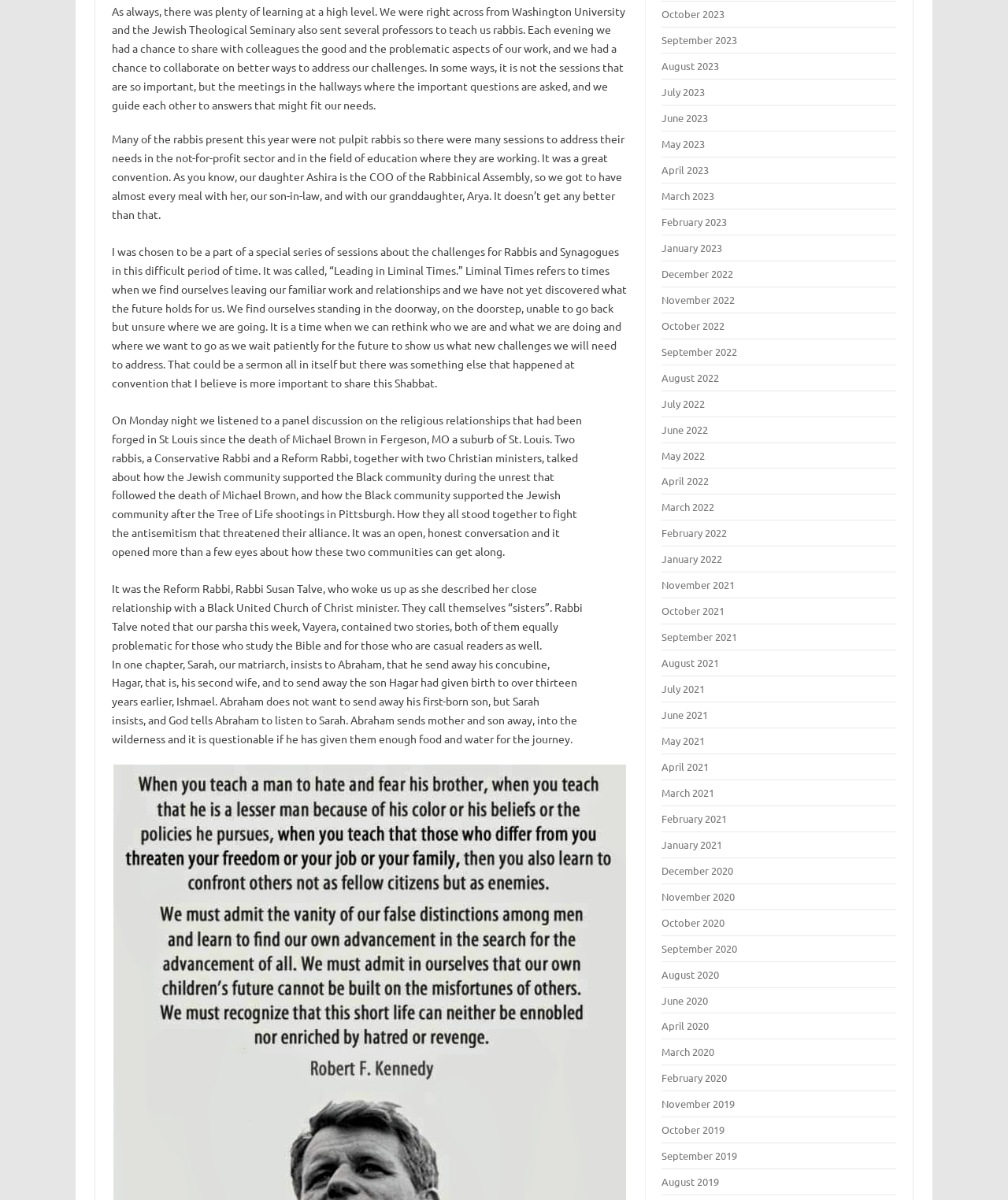What is the name of the Reform Rabbi mentioned in the text?
Use the information from the screenshot to give a comprehensive response to the question.

The author mentions that Rabbi Susan Talve, a Reform Rabbi, woke them up with her description of her close relationship with a Black United Church of Christ minister, and they call themselves 'sisters'.